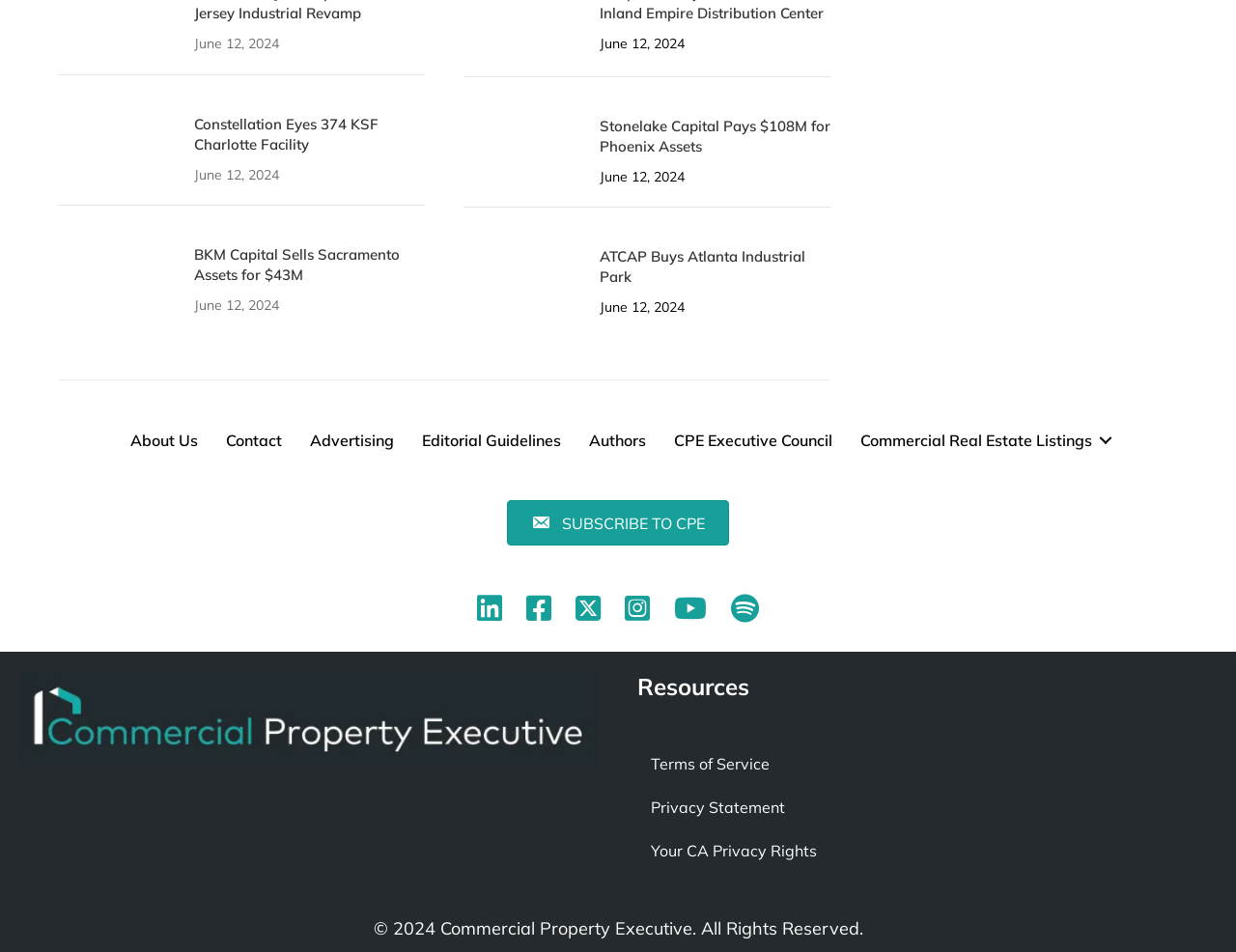Find the bounding box coordinates of the element to click in order to complete this instruction: "Subscribe to CPE". The bounding box coordinates must be four float numbers between 0 and 1, denoted as [left, top, right, bottom].

[0.41, 0.525, 0.59, 0.573]